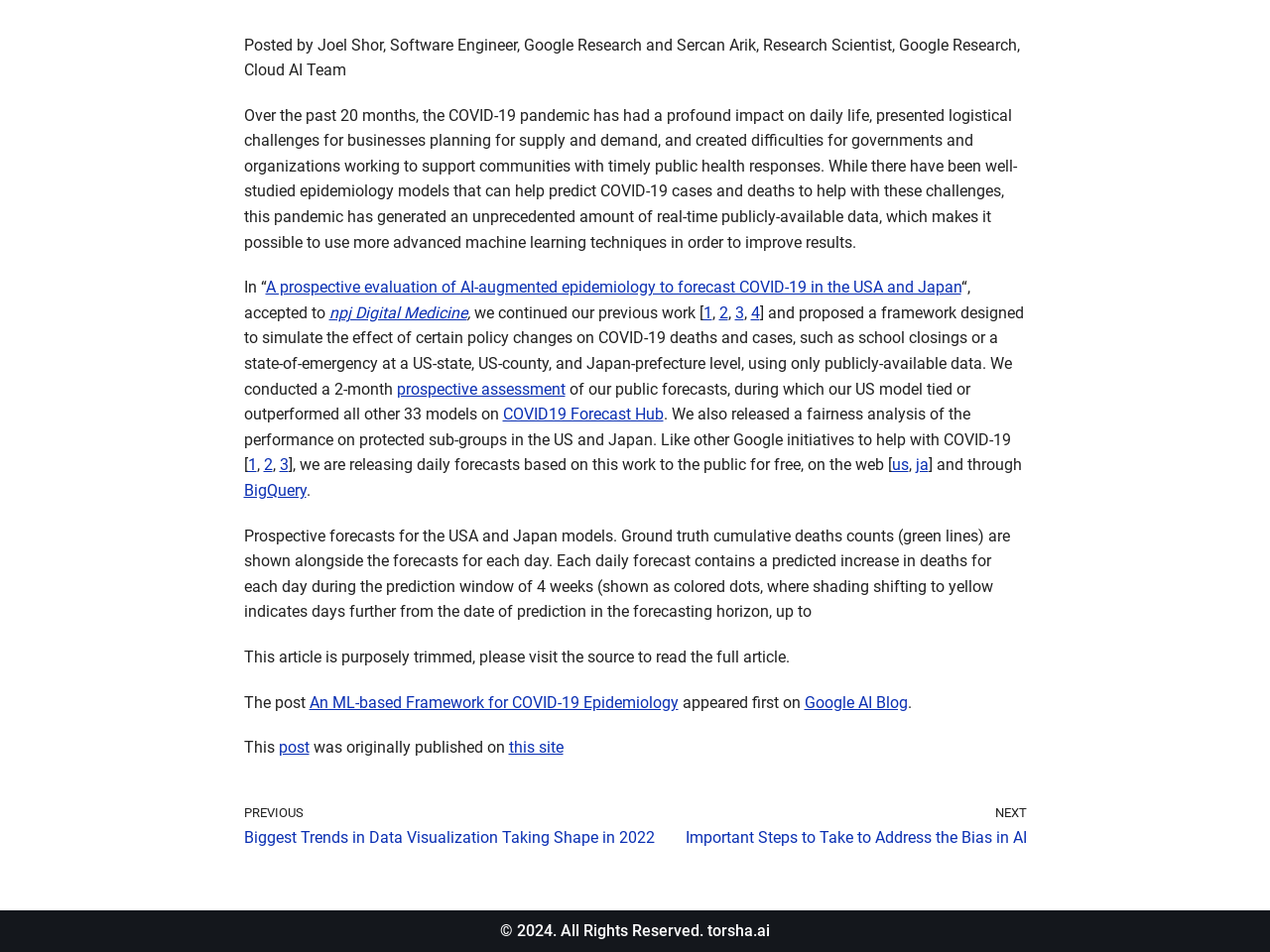Provide the bounding box coordinates of the HTML element described as: "prospective assessment". The bounding box coordinates should be four float numbers between 0 and 1, i.e., [left, top, right, bottom].

[0.312, 0.399, 0.445, 0.418]